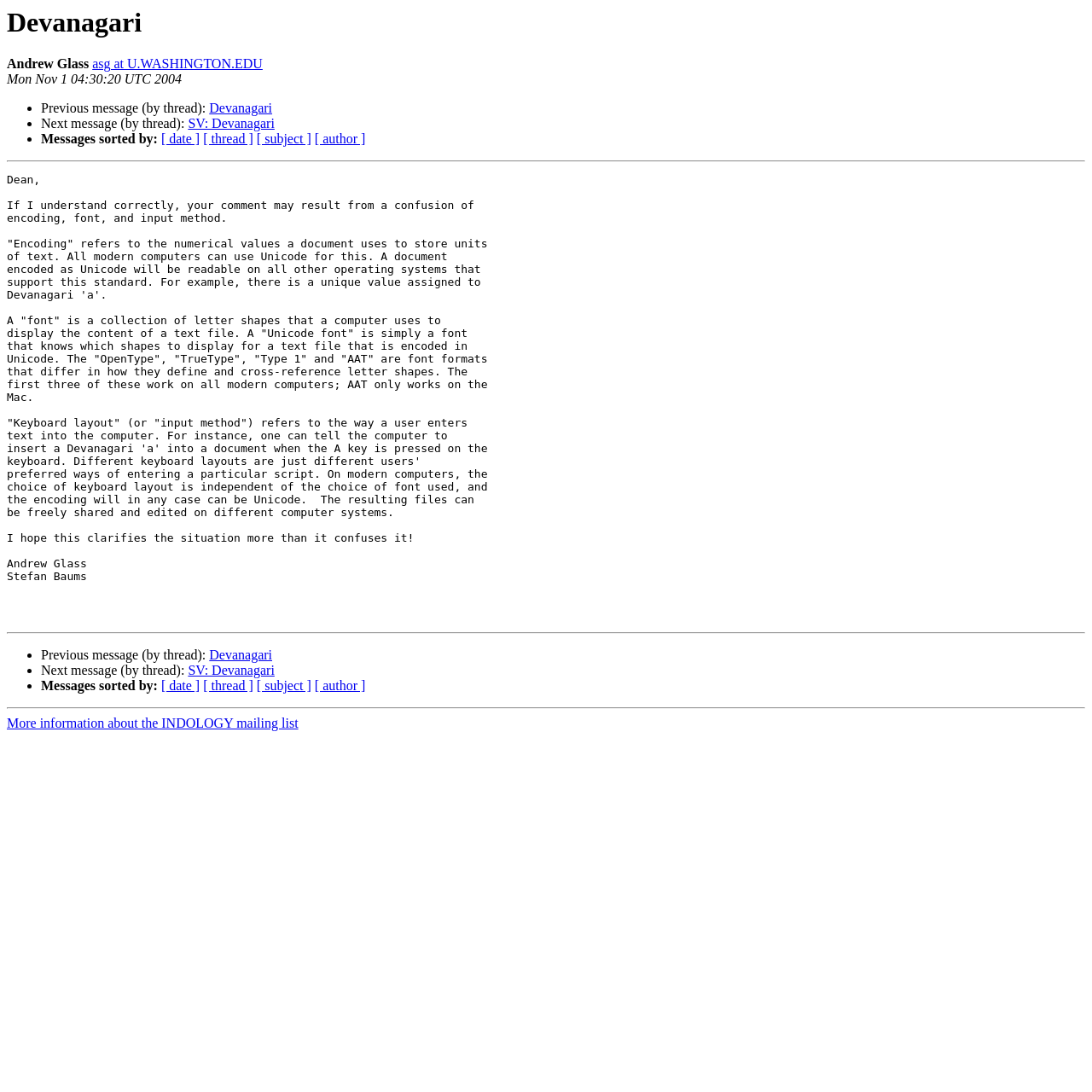Provide a brief response to the question below using one word or phrase:
What is the topic of the discussion?

Devanagari